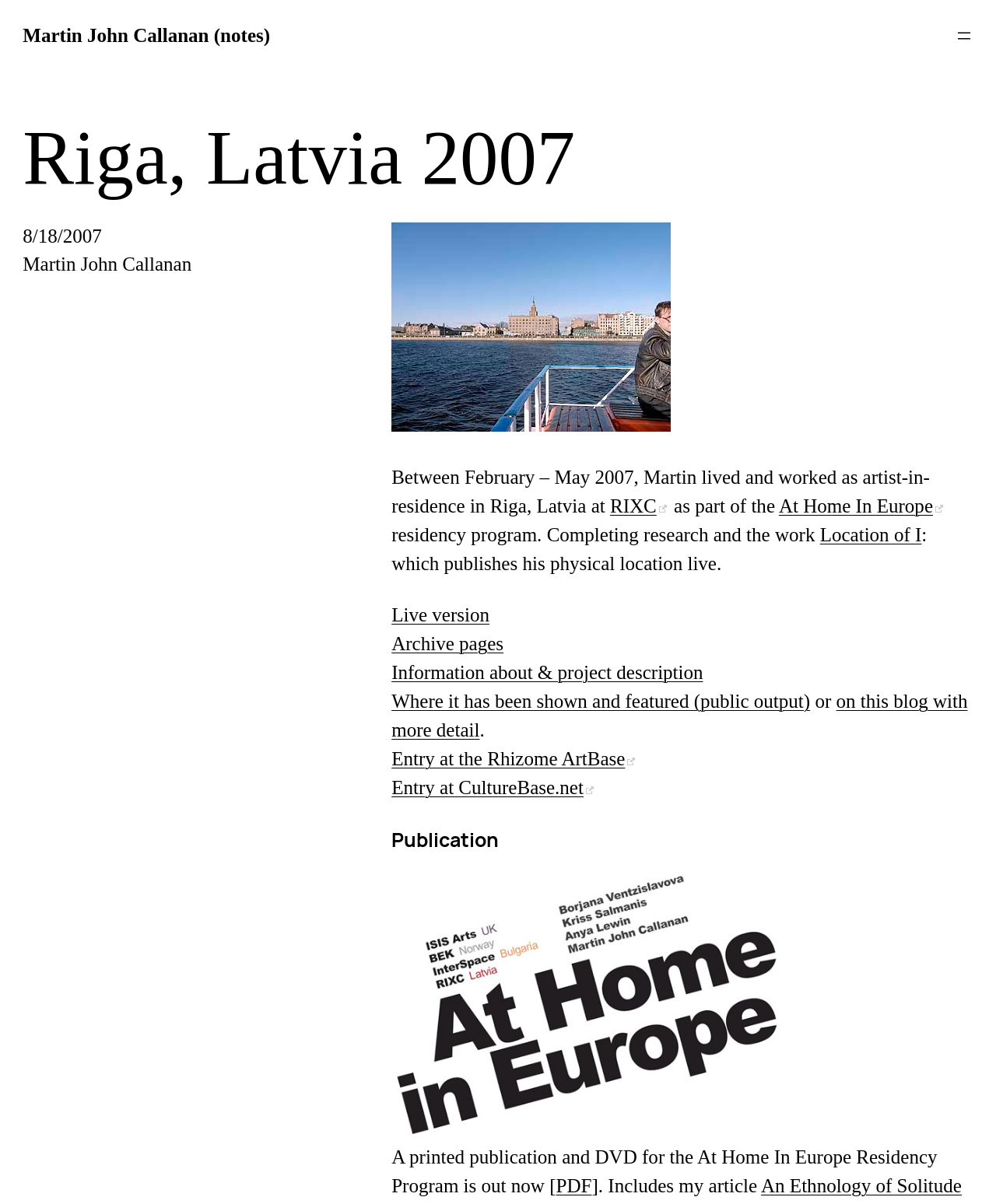Identify the bounding box for the element characterized by the following description: "RIXC".

[0.612, 0.411, 0.659, 0.429]